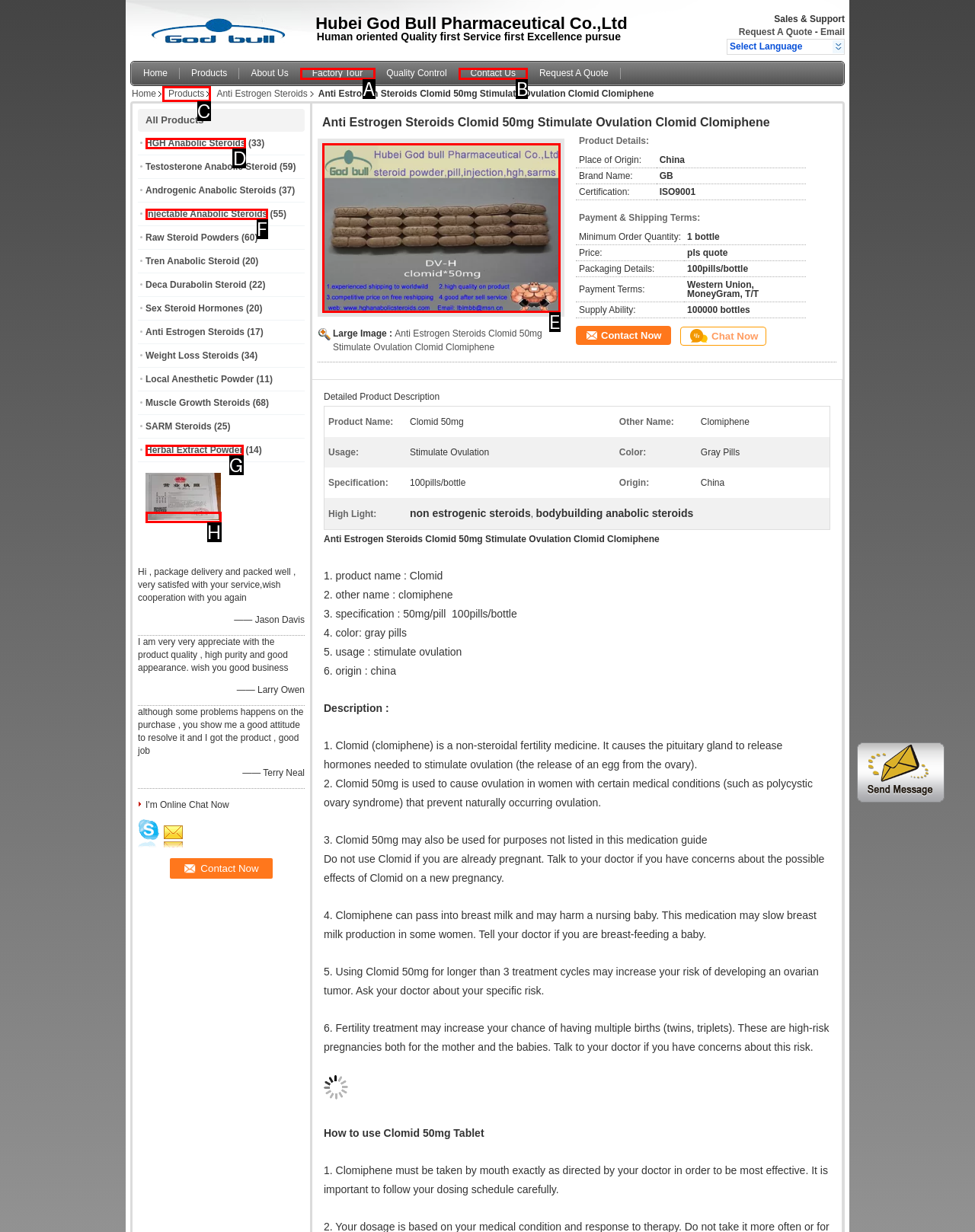Match the HTML element to the description: Products. Respond with the letter of the correct option directly.

C